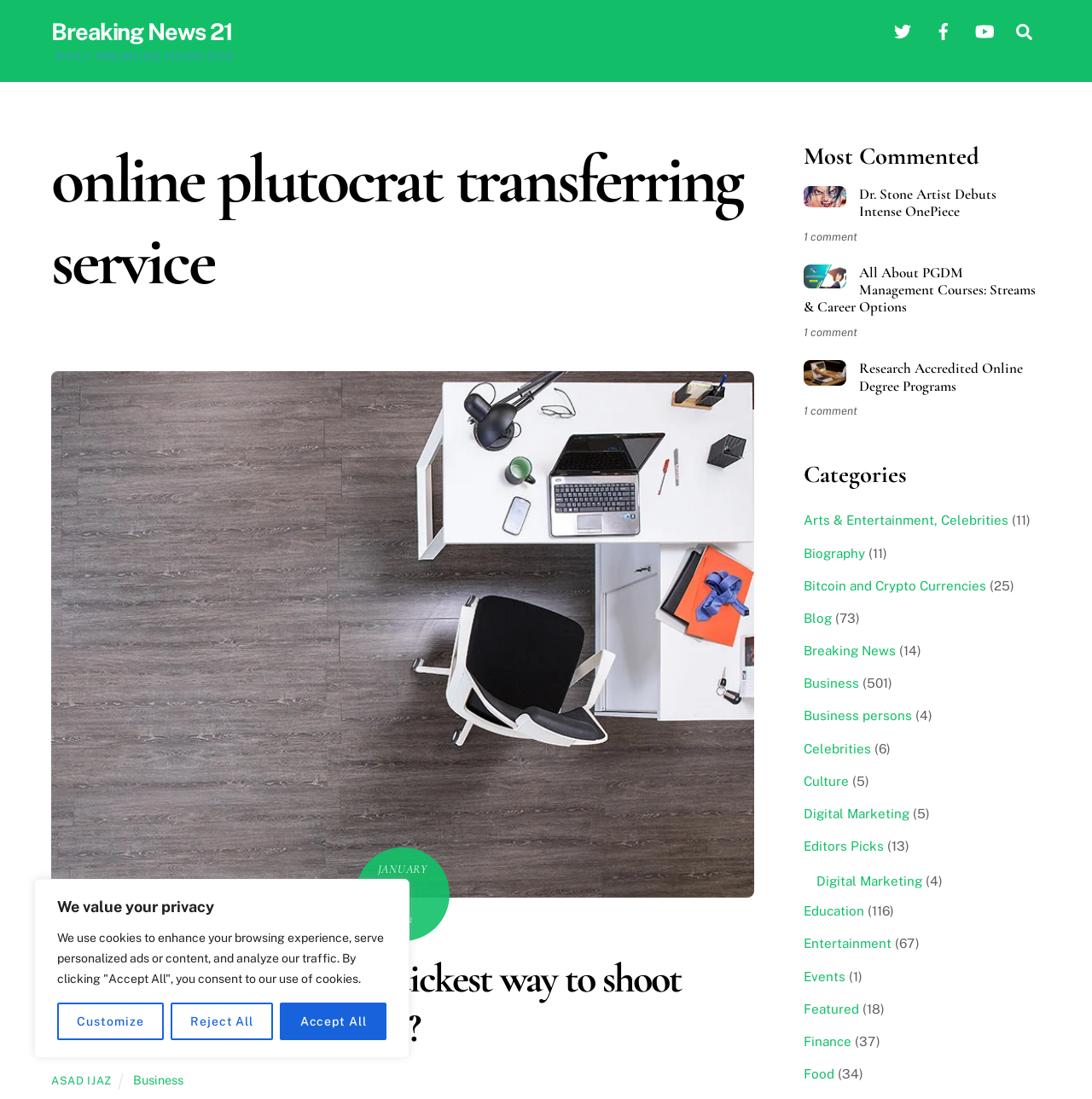Generate a comprehensive caption for the webpage you are viewing.

The webpage is a news website with a focus on breaking news. At the top, there is a banner with a privacy policy notification, which includes buttons to customize, reject, or accept all cookies. Below this, there is a header section with a link to "Breaking News 21" and a static text "DAILY BREAKING NEWS SITE".

On the top-right corner, there are social media links to Twitter, Facebook, and YouTube, each with an accompanying image. Next to these links, there is a search bar with a magnifying glass icon.

The main content of the webpage is divided into two sections. On the left, there is a section with a heading "online plutocrat transferring service" that appears to be a news article or blog post. This section includes a figure with an image, a link to the article, and a time stamp indicating the date "JANUARY 2022". There are also links to related articles or authors below this section.

On the right, there is a section with multiple headings, including "Most Commented", "Categories", and others. Under "Most Commented", there are three news articles with images, each with a link to the article and a comment count. The "Categories" section lists various categories, such as "Arts & Entertainment", "Biography", "Bitcoin and Crypto Currencies", and many others, each with a link and a count of related articles.

At the bottom of the webpage, there is a "Back To Top" button.